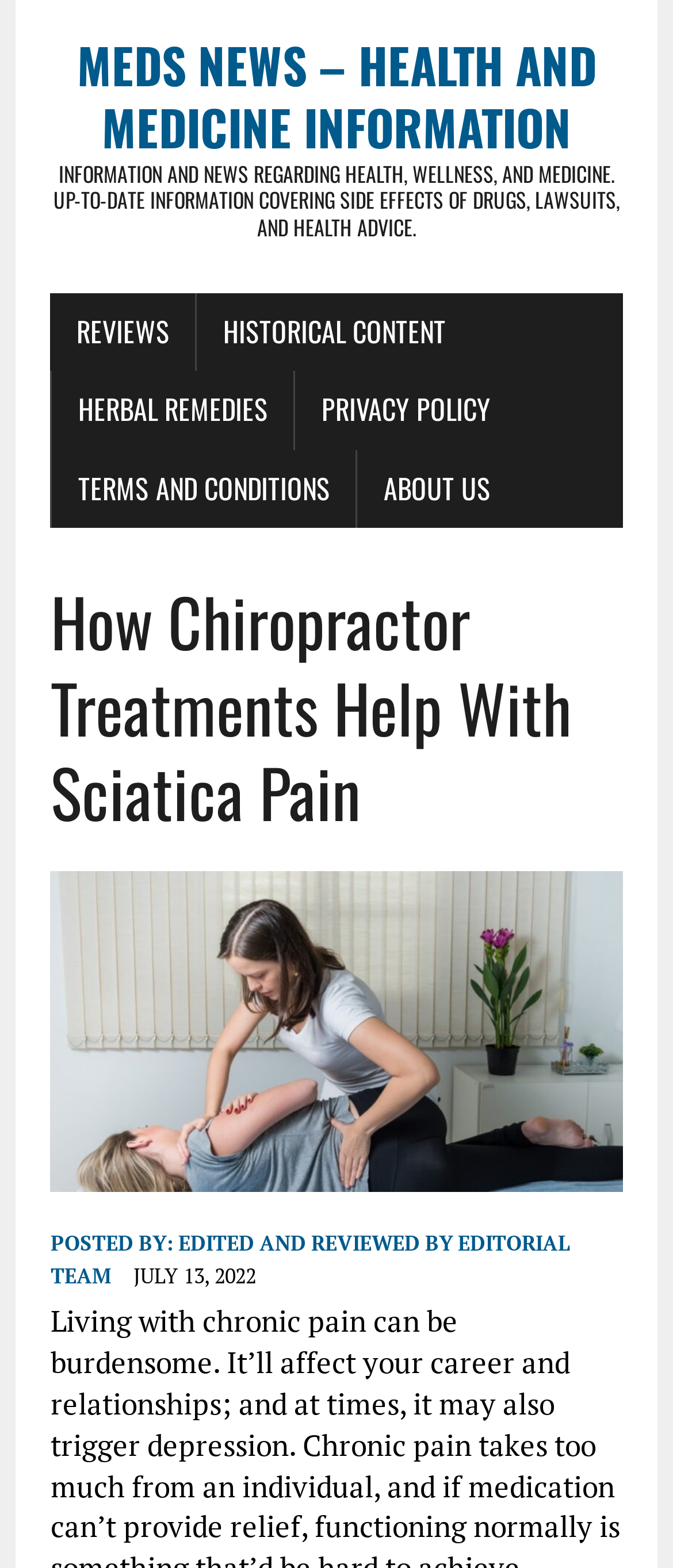Who edited and reviewed the latest article?
Answer the question with a detailed explanation, including all necessary information.

The editor and reviewer of the latest article can be found at the bottom of the webpage, where it says 'EDITED AND REVIEWED BY EDITORIAL TEAM'.